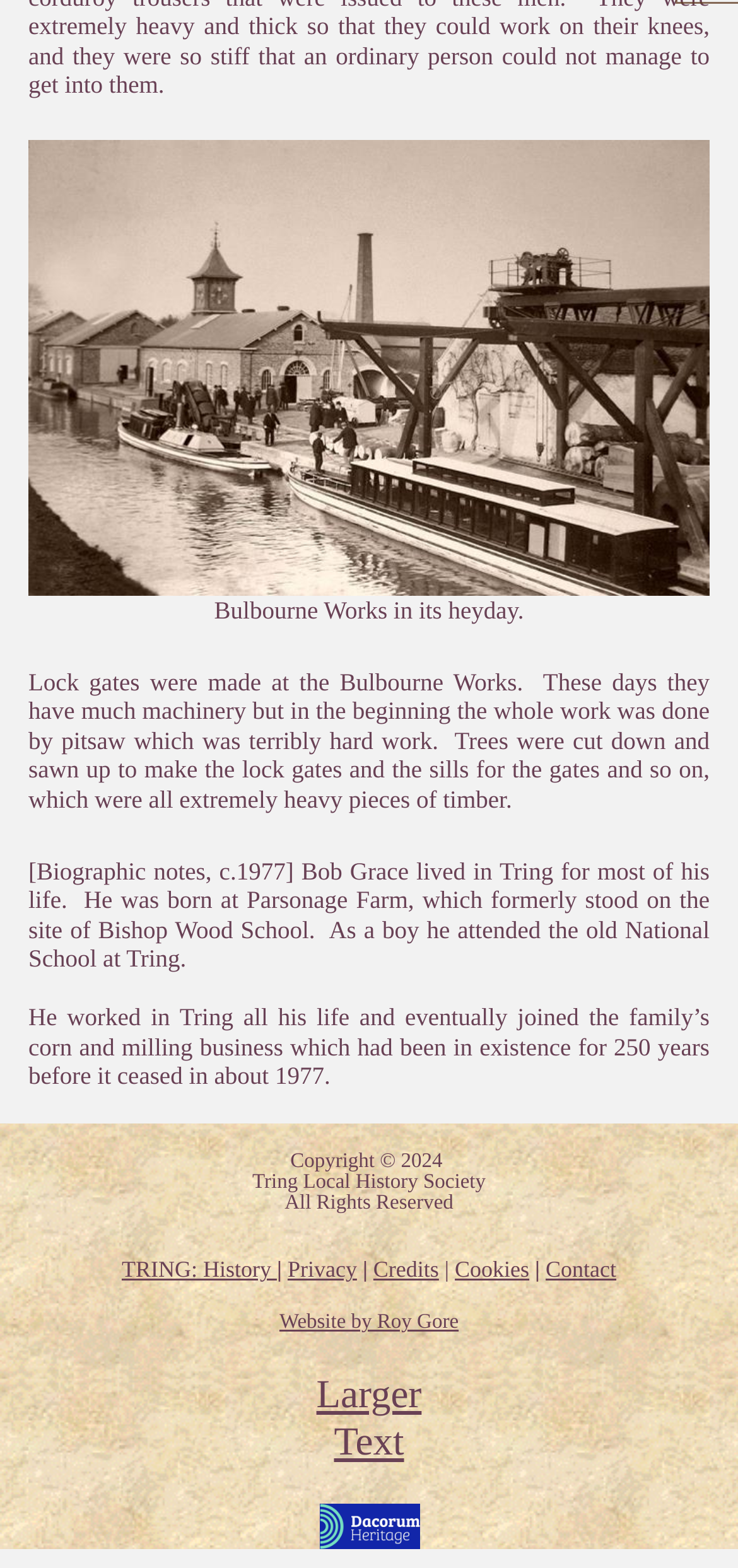Bounding box coordinates must be specified in the format (top-left x, top-left y, bottom-right x, bottom-right y). All values should be floating point numbers between 0 and 1. What are the bounding box coordinates of the UI element described as: Website by Roy Gore

[0.379, 0.836, 0.621, 0.851]